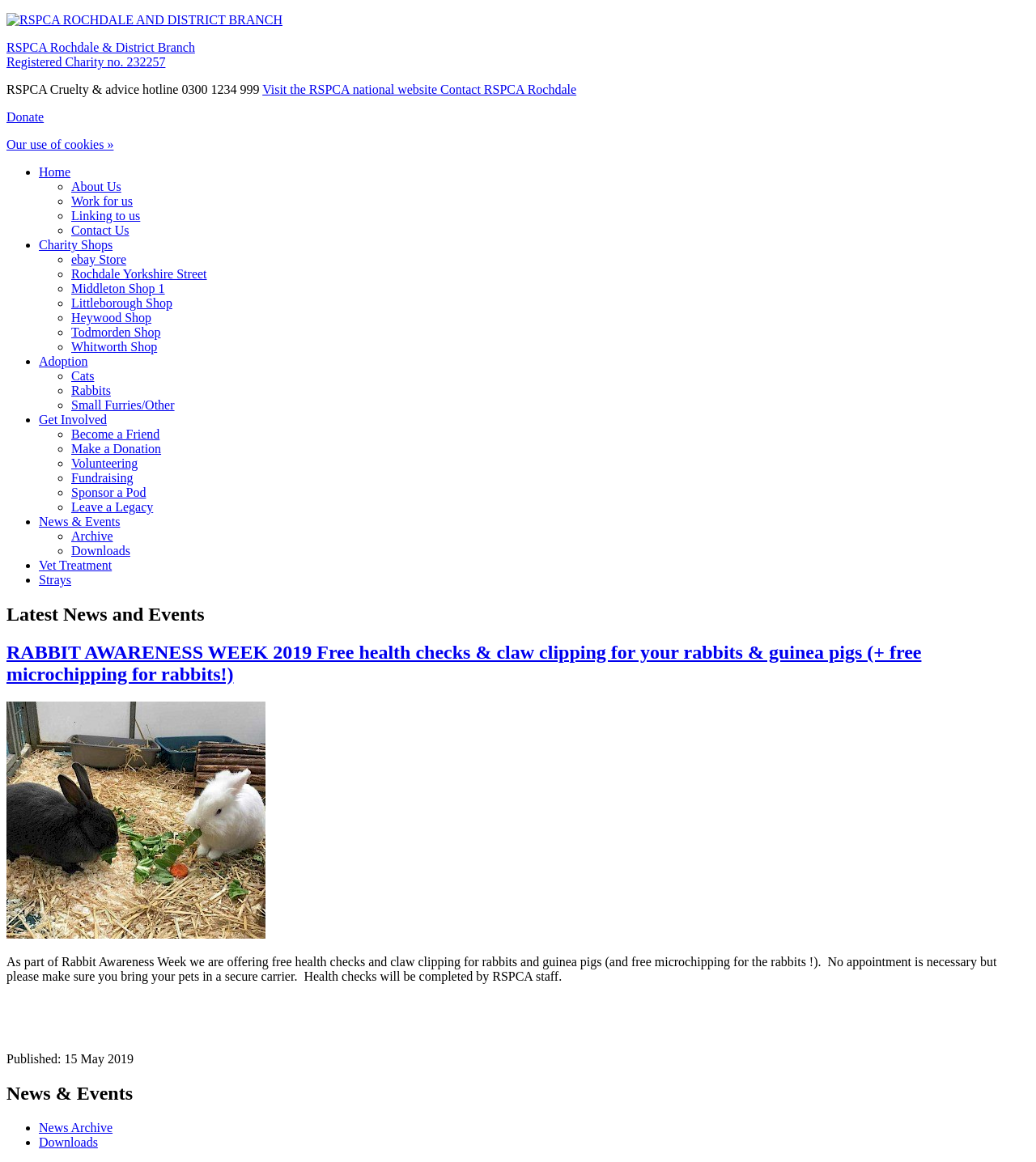Detail the features and information presented on the webpage.

The webpage is about the RSPCA Rochdale and District Branch, a charity organization. At the top, there is a link to the RSPCA national website and a hotline number for cruelty and advice. Below that, there are links to donate, contact the RSPCA Rochdale, and visit their cookie policy page.

On the left side, there is a navigation menu with links to various sections, including Home, About Us, Work for us, Linking to us, Contact Us, Charity Shops, and more. Each section has a list marker (• or ◦) preceding the link.

The main content of the page is an article about Rabbit Awareness Week 2019, which offers free health checks and claw clipping for rabbits and guinea pigs, as well as free microchipping for rabbits. The event is taking place on Saturday, 1st June at the Animal Centre on Redcross Street from 11am to 2pm. There is an image related to the event, and a paragraph describing the details of the event.

Below the article, there are links to News & Events, including a news archive and downloads. The page also has a heading "Latest News and Events" and a subheading "RABBIT AWARENESS WEEK 2019" with a link to the event.